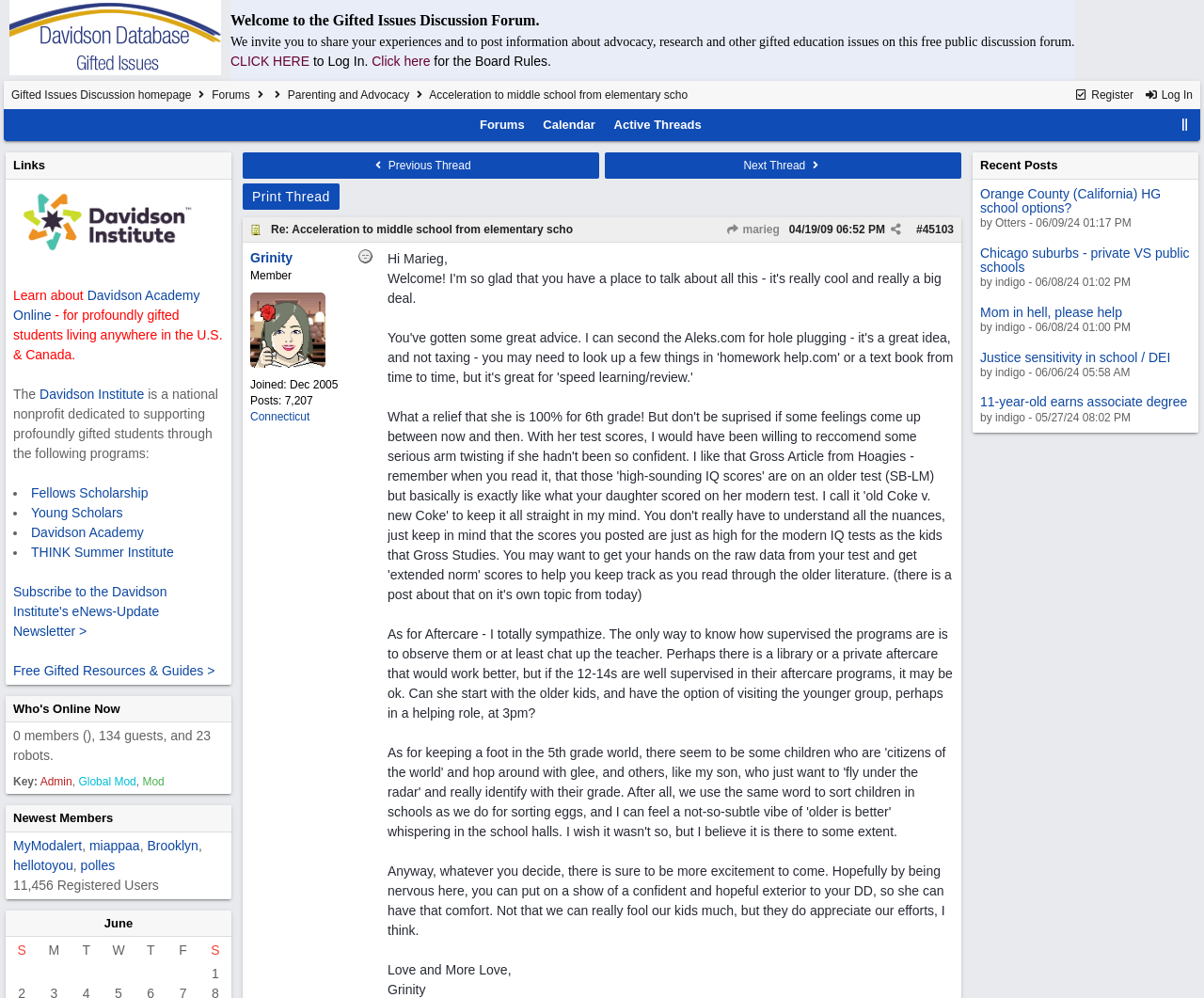What is the name of the discussion forum?
Please utilize the information in the image to give a detailed response to the question.

I determined the answer by looking at the top-level element 'Root Element' which has a description 'Acceleration to middle school from elementary scho - Gifted Issues Discussion Forum'. This suggests that the webpage is a discussion forum, and the name of the forum is 'Gifted Issues Discussion Forum'.